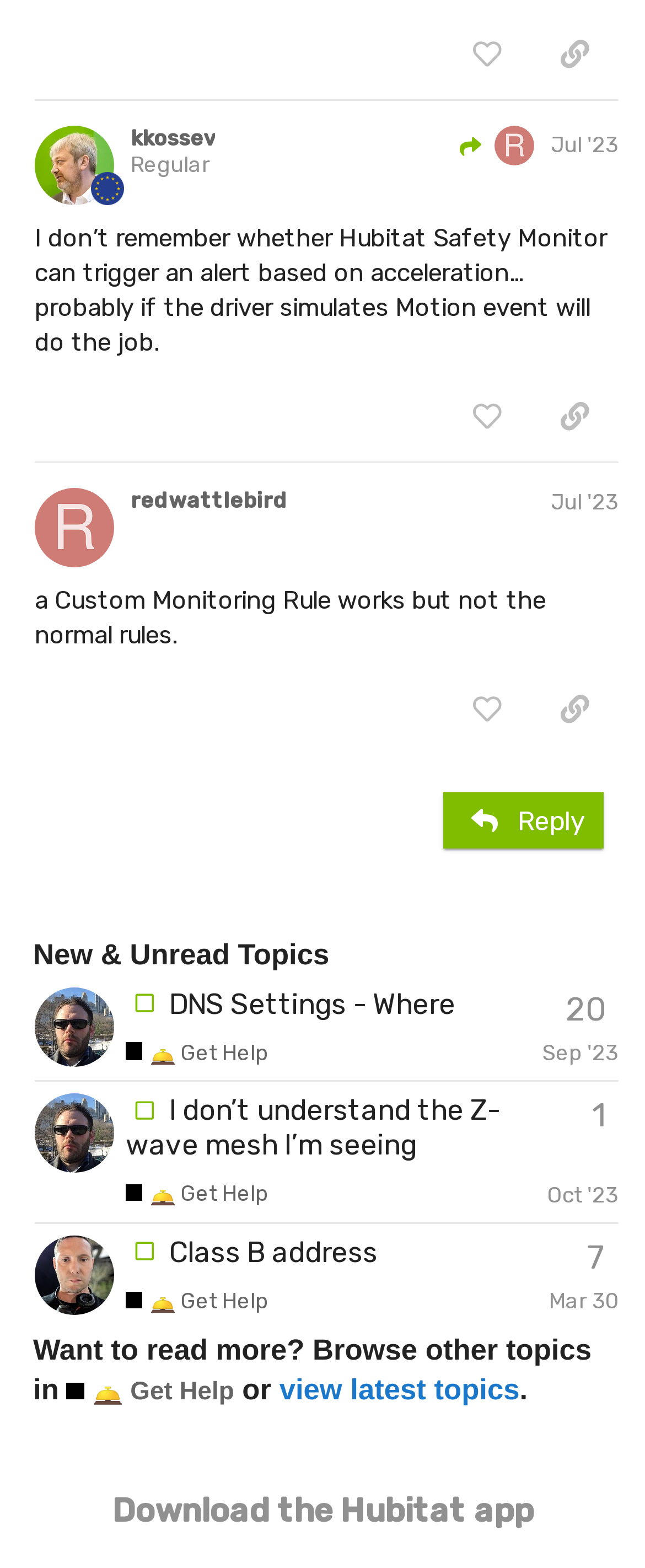What is the call to action at the bottom of the page?
Carefully examine the image and provide a detailed answer to the question.

I looked at the bottom of the page and found the static text 'Download the Hubitat app' which is a call to action.